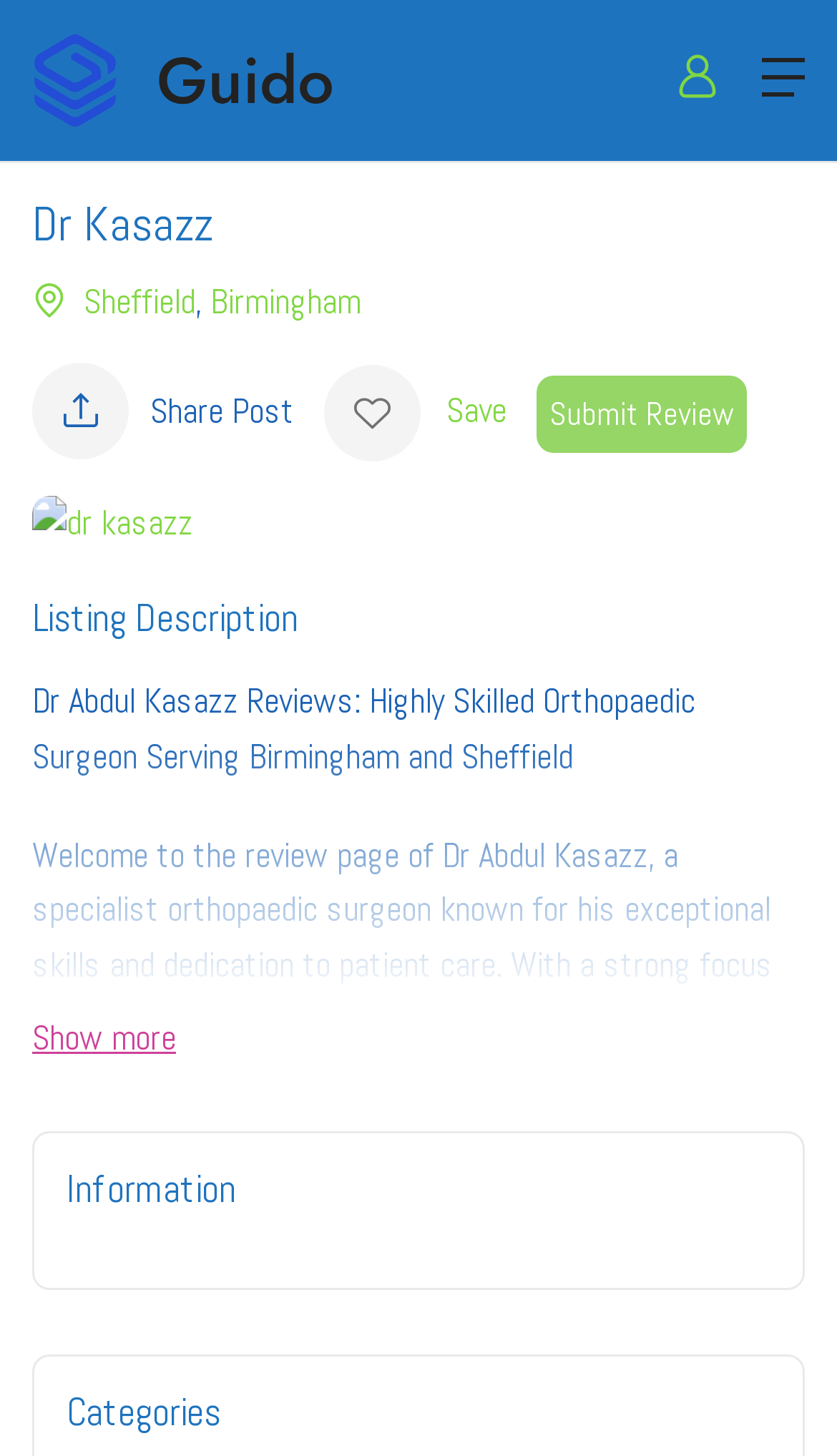What is the profession of Dr Abdul Kasazz?
Refer to the image and offer an in-depth and detailed answer to the question.

Based on the webpage content, specifically the 'Listing Description' section, it is mentioned that Dr Abdul Kasazz is a specialist orthopaedic surgeon known for his exceptional skills and dedication to patient care.